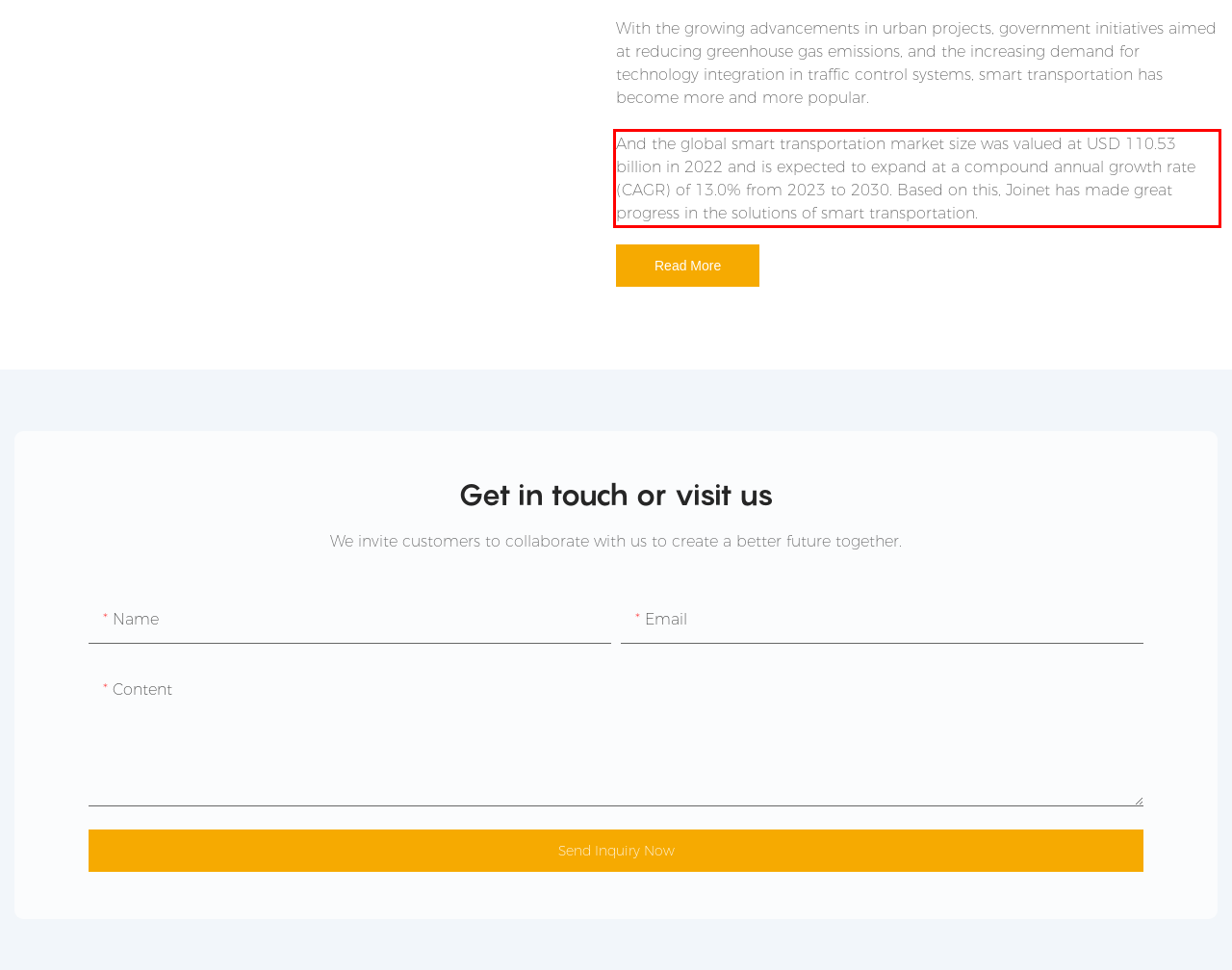Locate the red bounding box in the provided webpage screenshot and use OCR to determine the text content inside it.

And the global smart transportation market size was valued at USD 110.53 billion in 2022 and is expected to expand at a compound annual growth rate (CAGR) of 13.0% from 2023 to 2030. Based on this, Joinet has made great progress in the solutions of smart transportation.